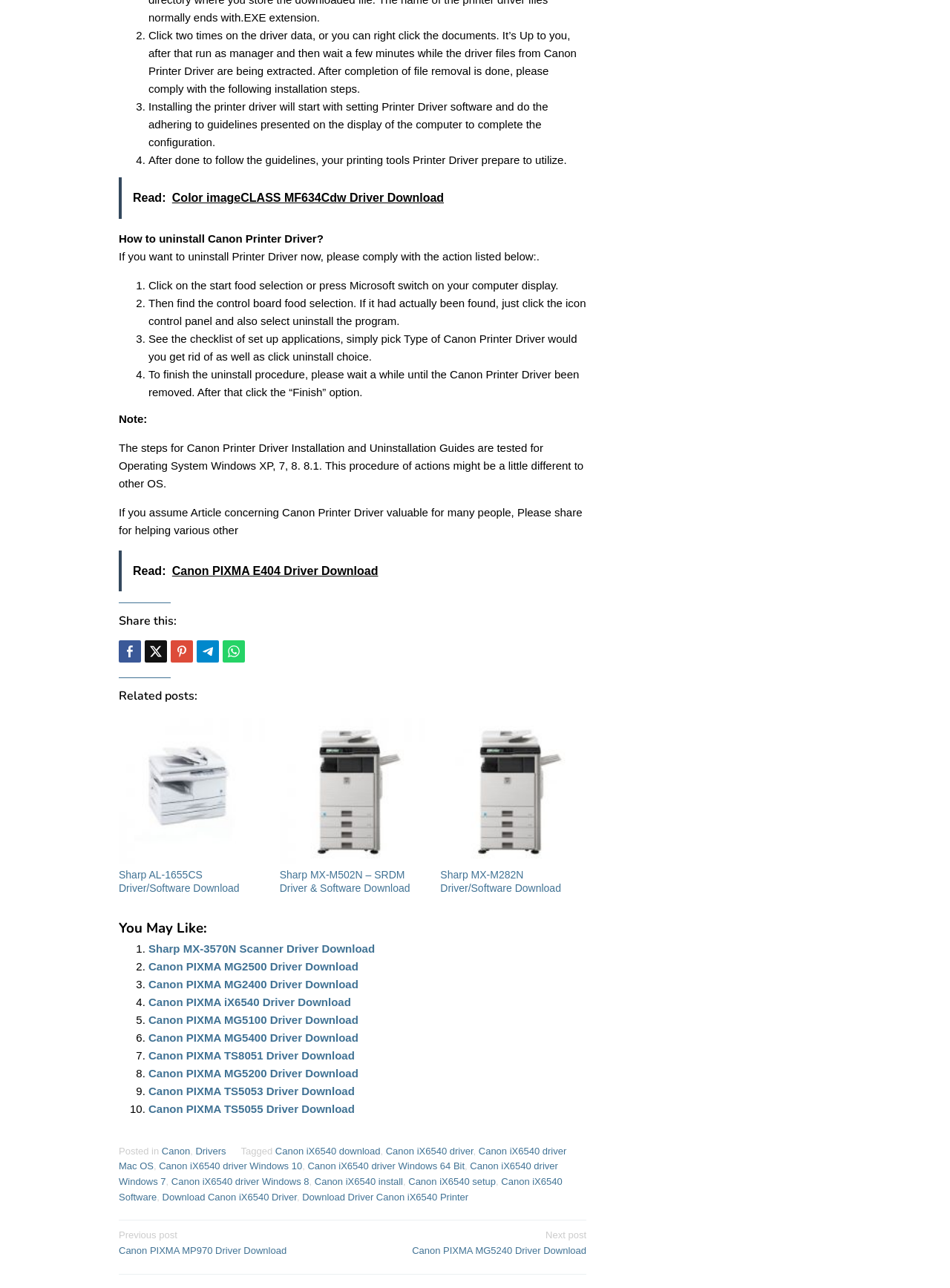Determine the coordinates of the bounding box that should be clicked to complete the instruction: "Click 'Read: Color imageCLASS MF634Cdw Driver Download'". The coordinates should be represented by four float numbers between 0 and 1: [left, top, right, bottom].

[0.125, 0.138, 0.617, 0.17]